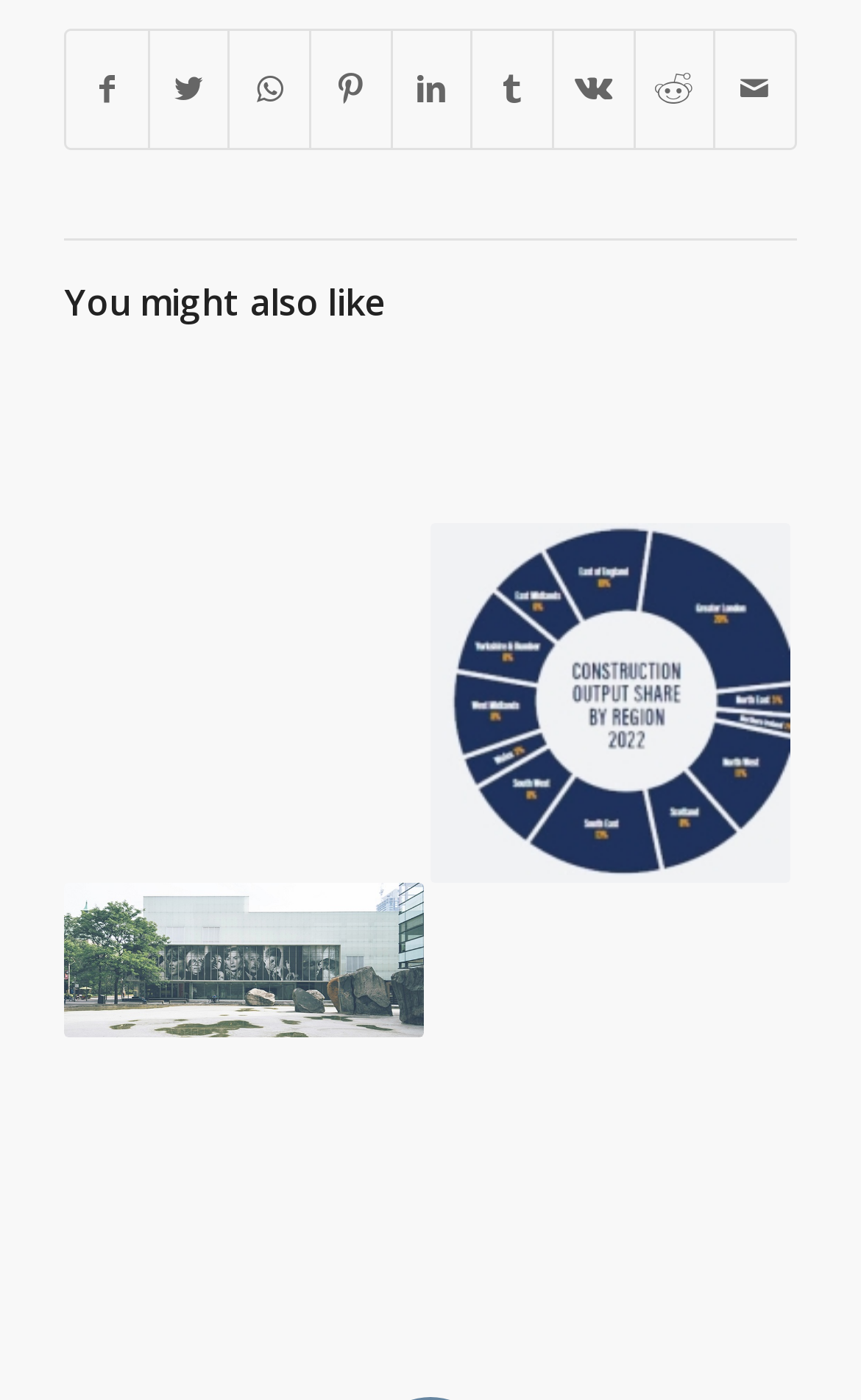Please analyze the image and provide a thorough answer to the question:
How many article links are displayed under 'You might also like'?

I counted the number of article links displayed under the 'You might also like' heading, which includes links to articles about housebuilders, building, and more.